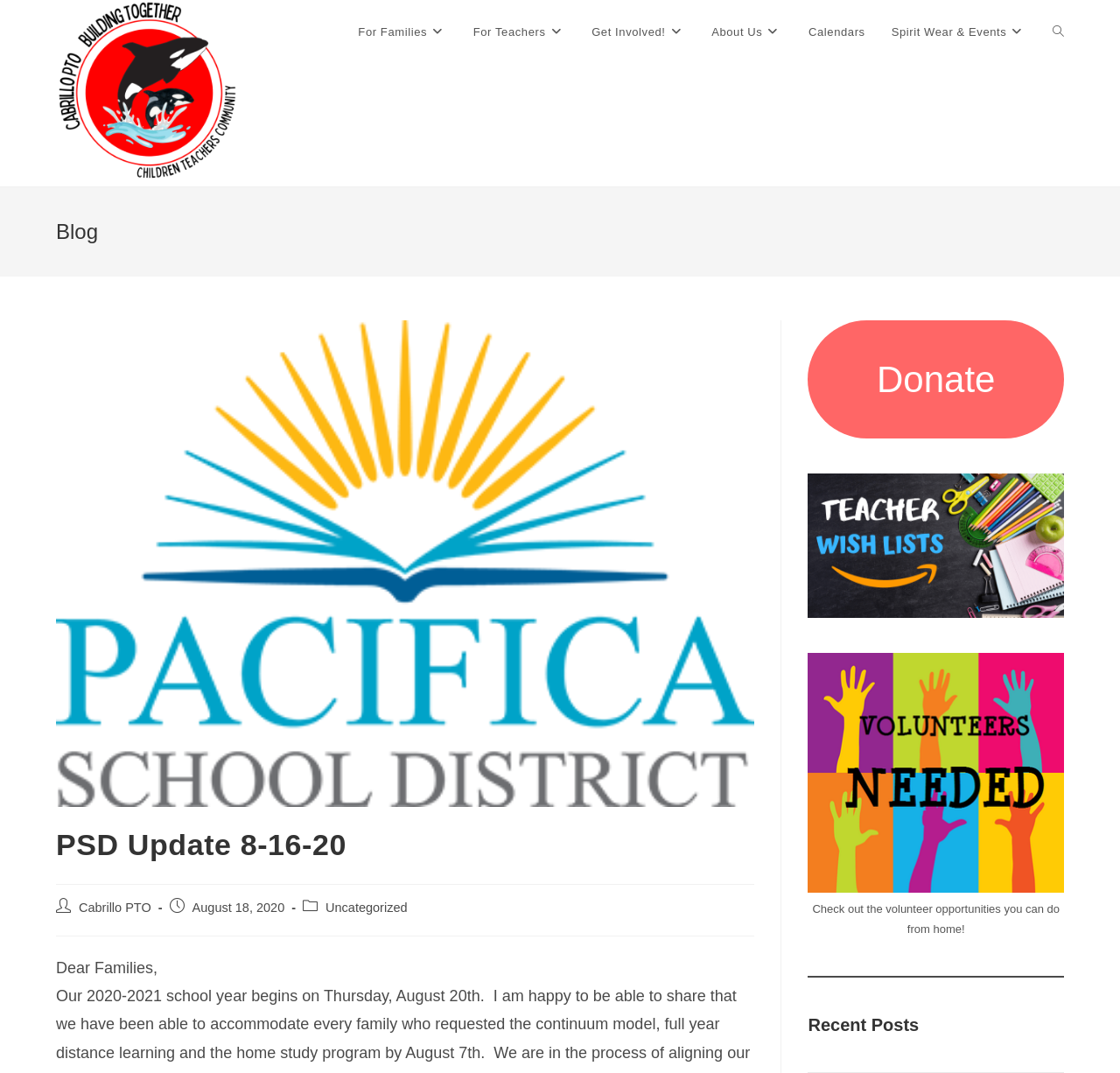What is the purpose of the 'Donate' button?
Please provide a single word or phrase as the answer based on the screenshot.

To donate to the organization